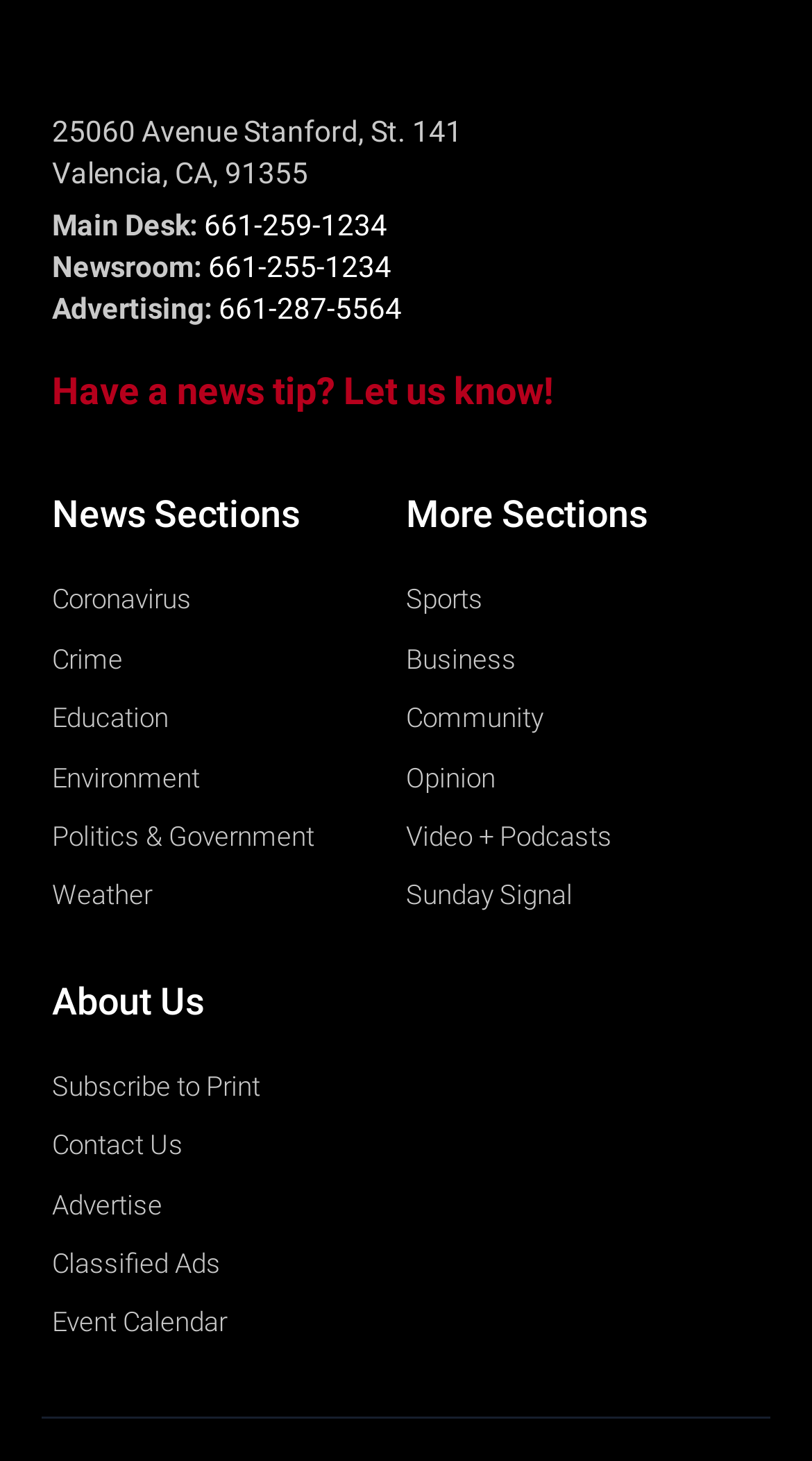Find and specify the bounding box coordinates that correspond to the clickable region for the instruction: "View obituaries".

[0.064, 0.929, 0.5, 0.963]